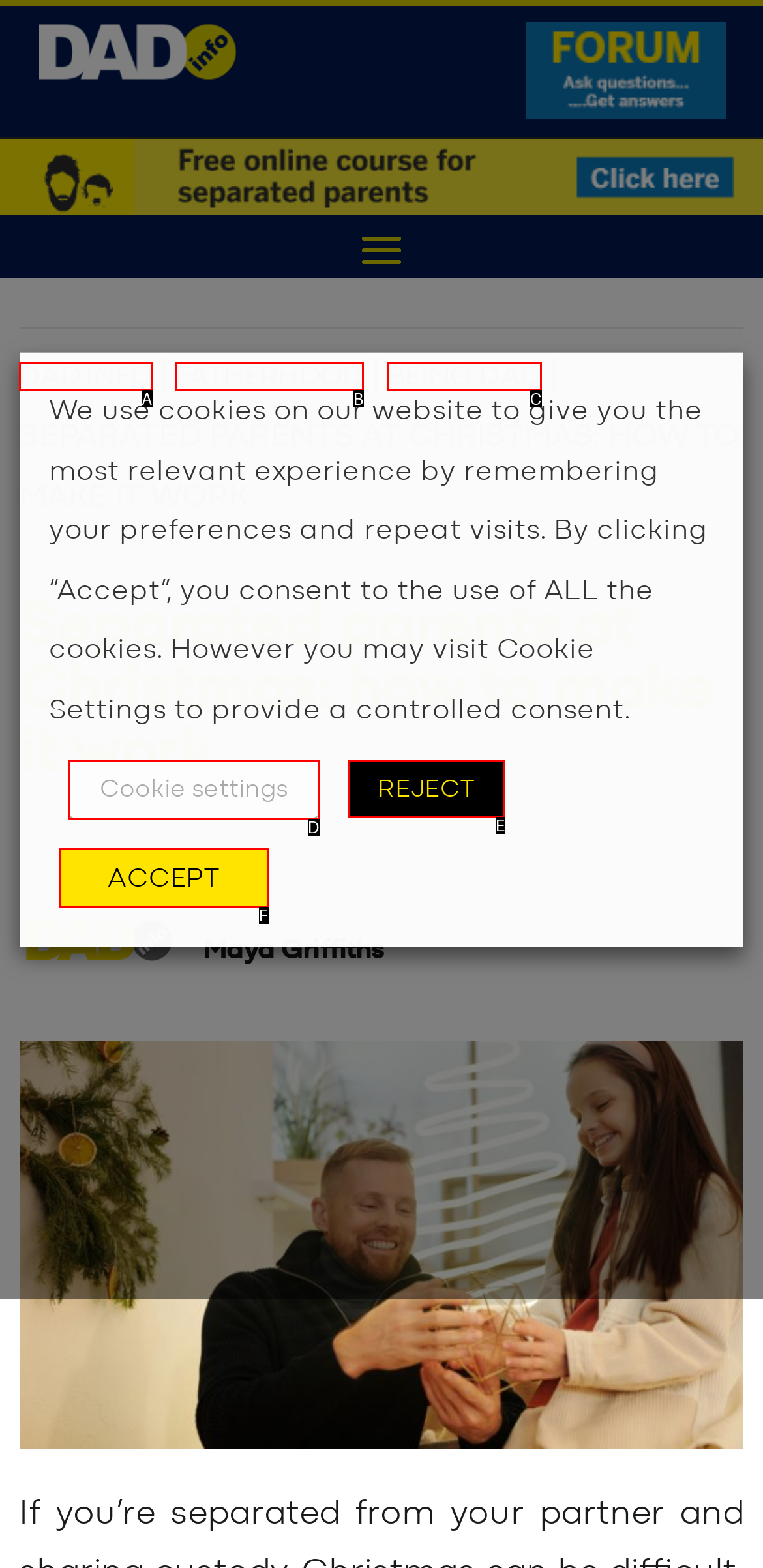Match the HTML element to the given description: Fatherhood
Indicate the option by its letter.

B